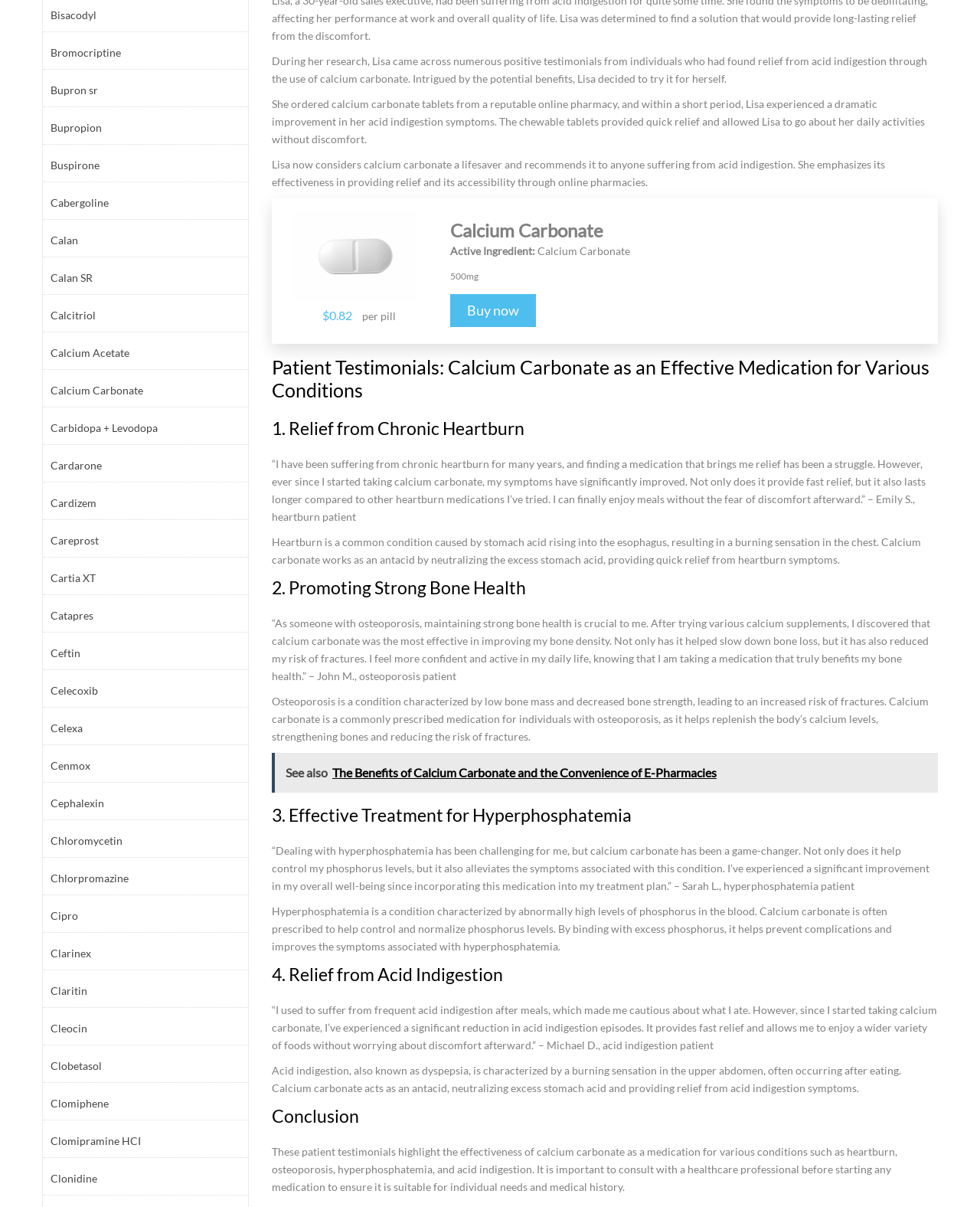Please specify the bounding box coordinates for the clickable region that will help you carry out the instruction: "Explore other medications starting with the letter C".

[0.052, 0.316, 0.245, 0.331]